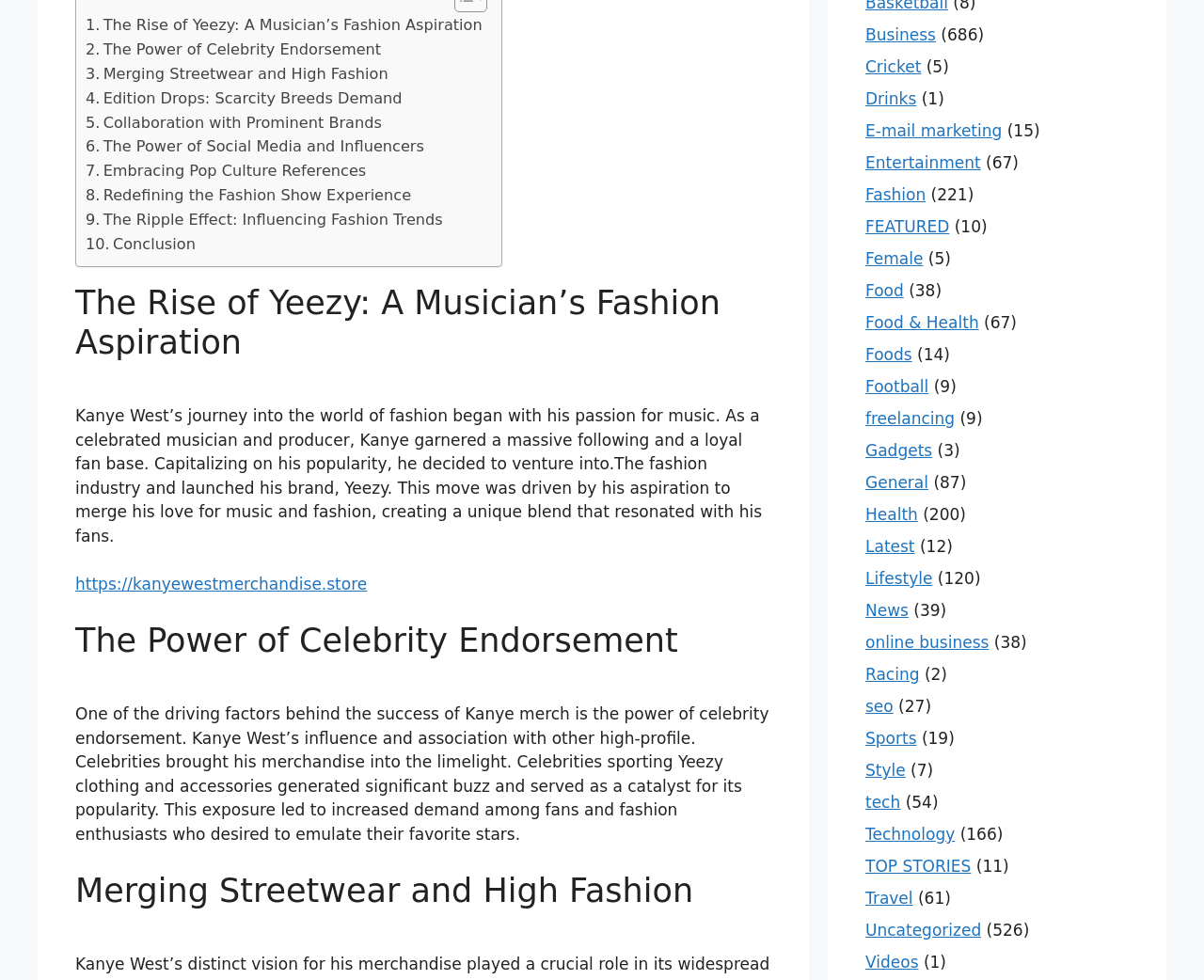Provide the bounding box for the UI element matching this description: "Travel".

[0.719, 0.907, 0.758, 0.926]